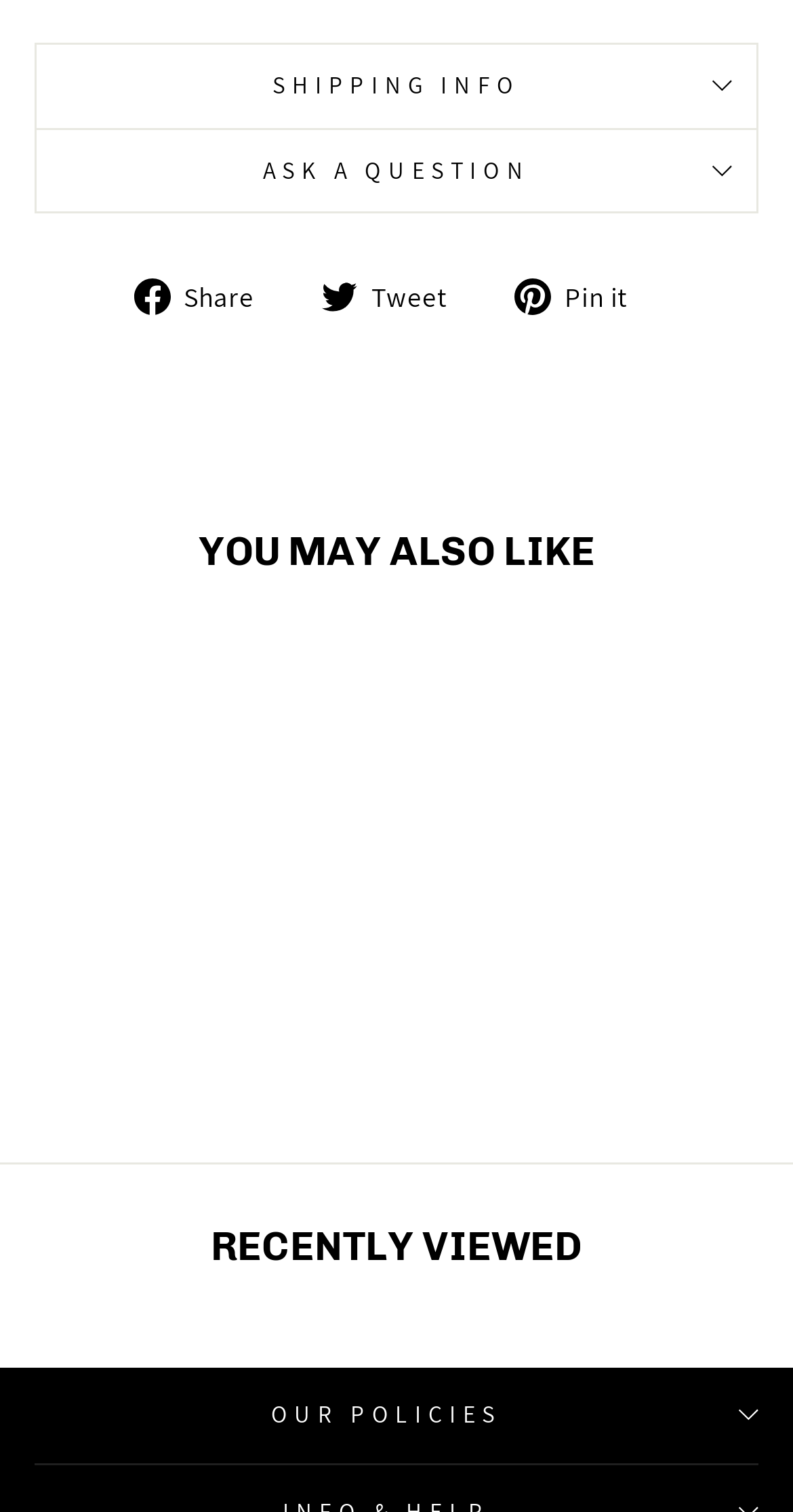What is the second heading on the webpage?
Use the information from the screenshot to give a comprehensive response to the question.

The second heading on the webpage is 'RECENTLY VIEWED' because the heading 'YOU MAY ALSO LIKE' is the first heading, and the heading 'RECENTLY VIEWED' is located below it, as indicated by its bounding box coordinates [0.044, 0.811, 0.956, 0.84].